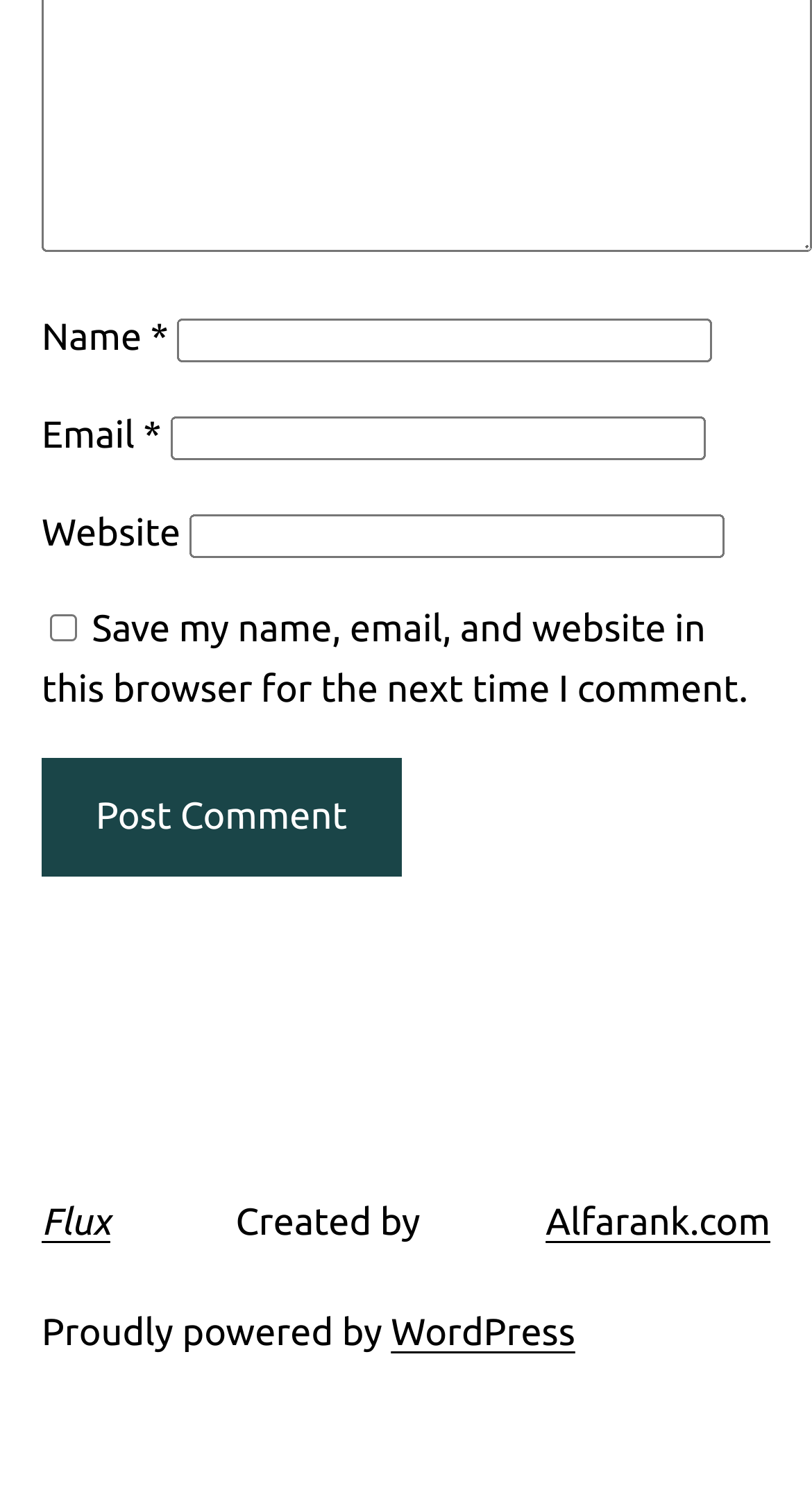What is the website powered by?
From the details in the image, answer the question comprehensively.

The StaticText element with OCR text 'Proudly powered by' is followed by a link element with OCR text 'WordPress', indicating that the website is powered by WordPress.